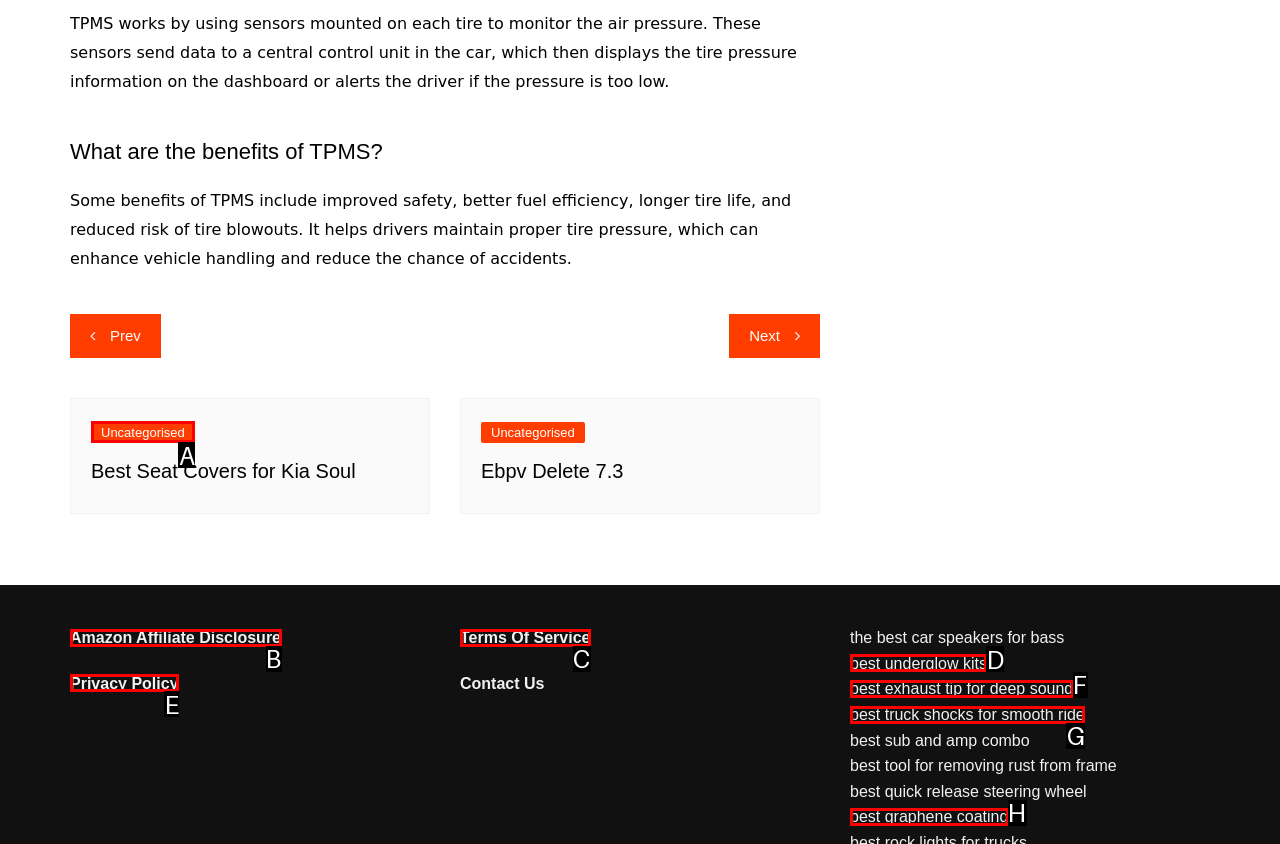Determine the UI element that matches the description: Privacy Policy
Answer with the letter from the given choices.

E